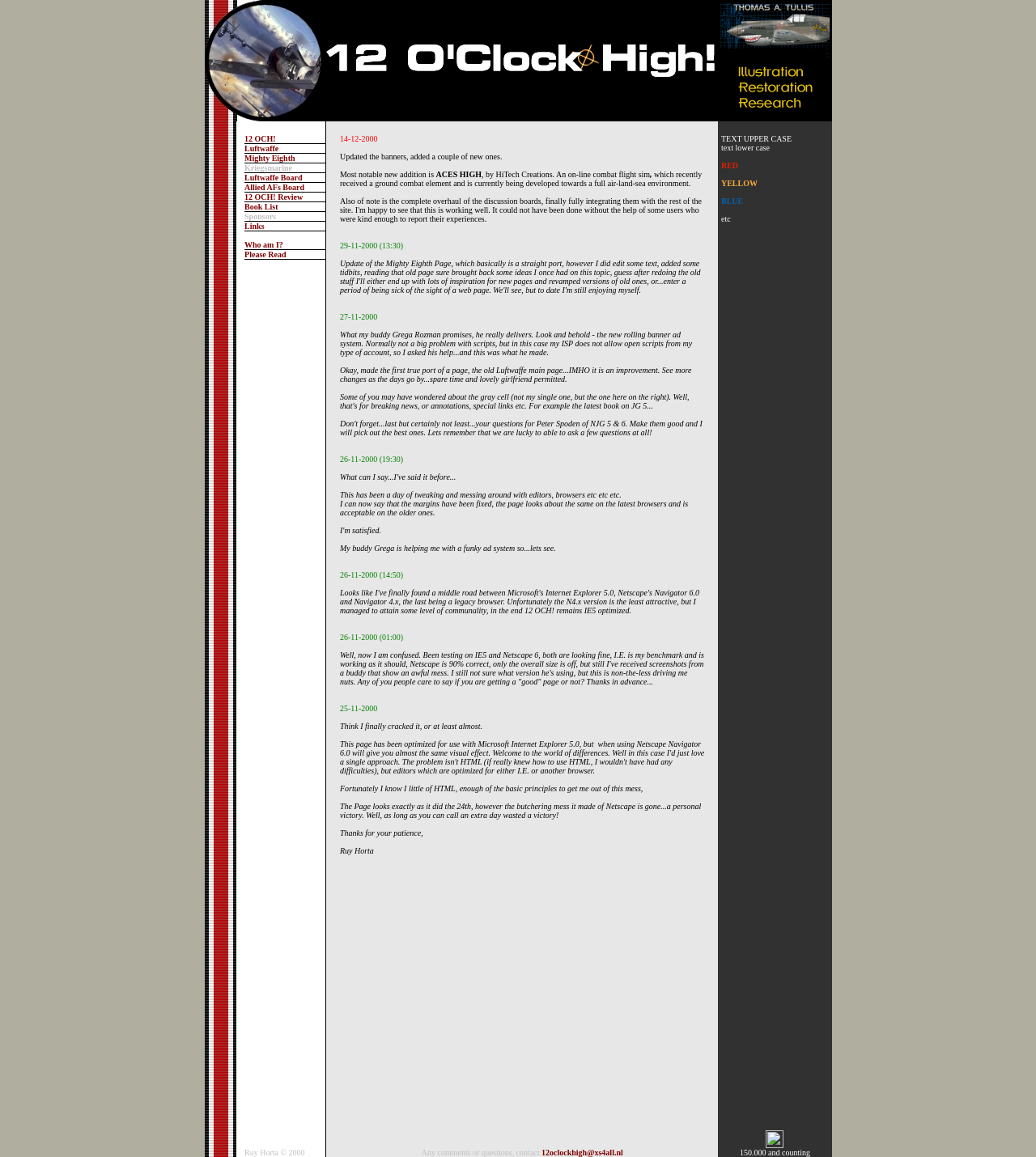Find and provide the bounding box coordinates for the UI element described with: "12oclockhigh@xs4all.nl".

[0.523, 0.992, 0.601, 1.0]